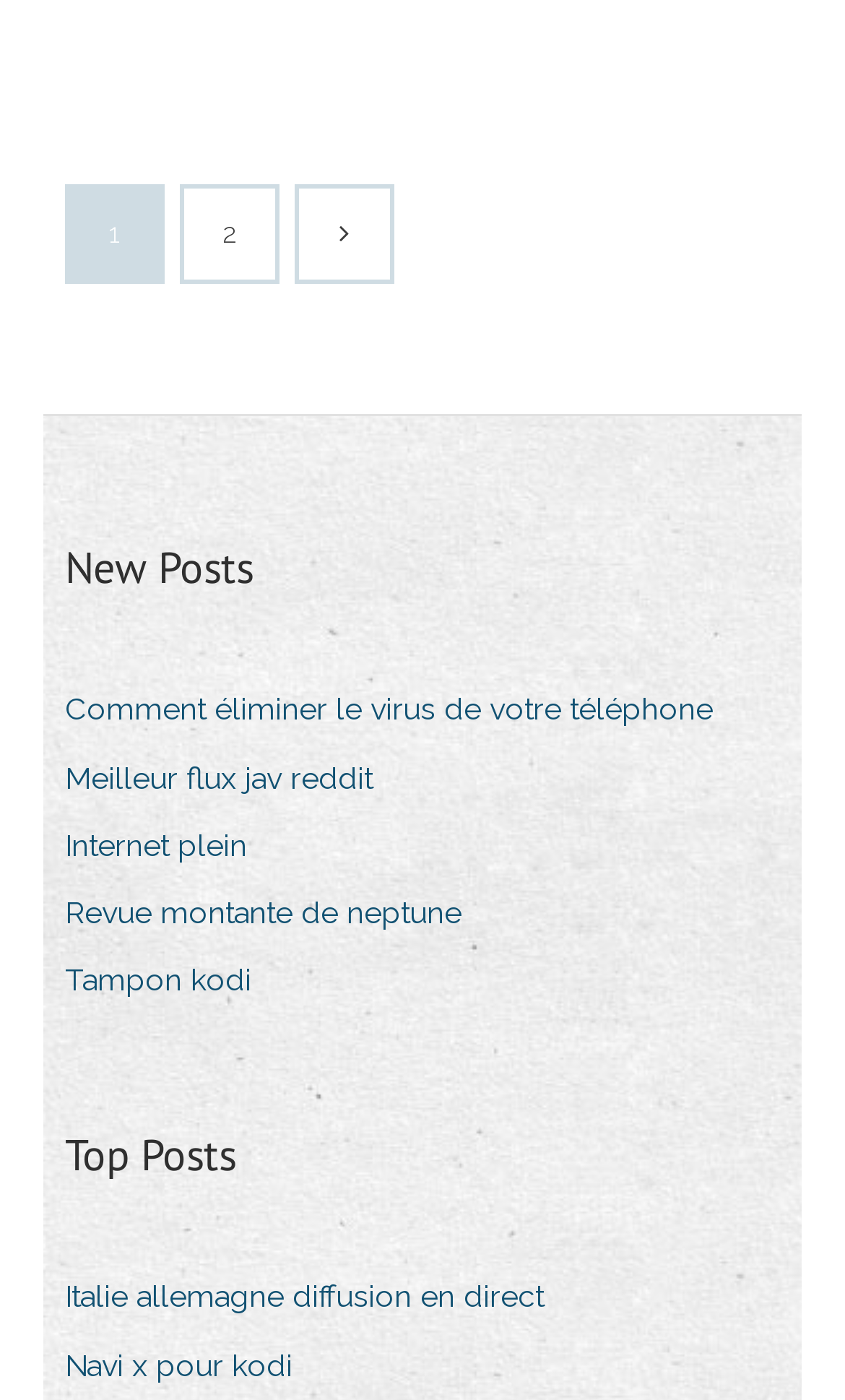Please identify the bounding box coordinates of the element that needs to be clicked to execute the following command: "Go to the 'Top Posts' page". Provide the bounding box using four float numbers between 0 and 1, formatted as [left, top, right, bottom].

[0.077, 0.802, 0.279, 0.849]